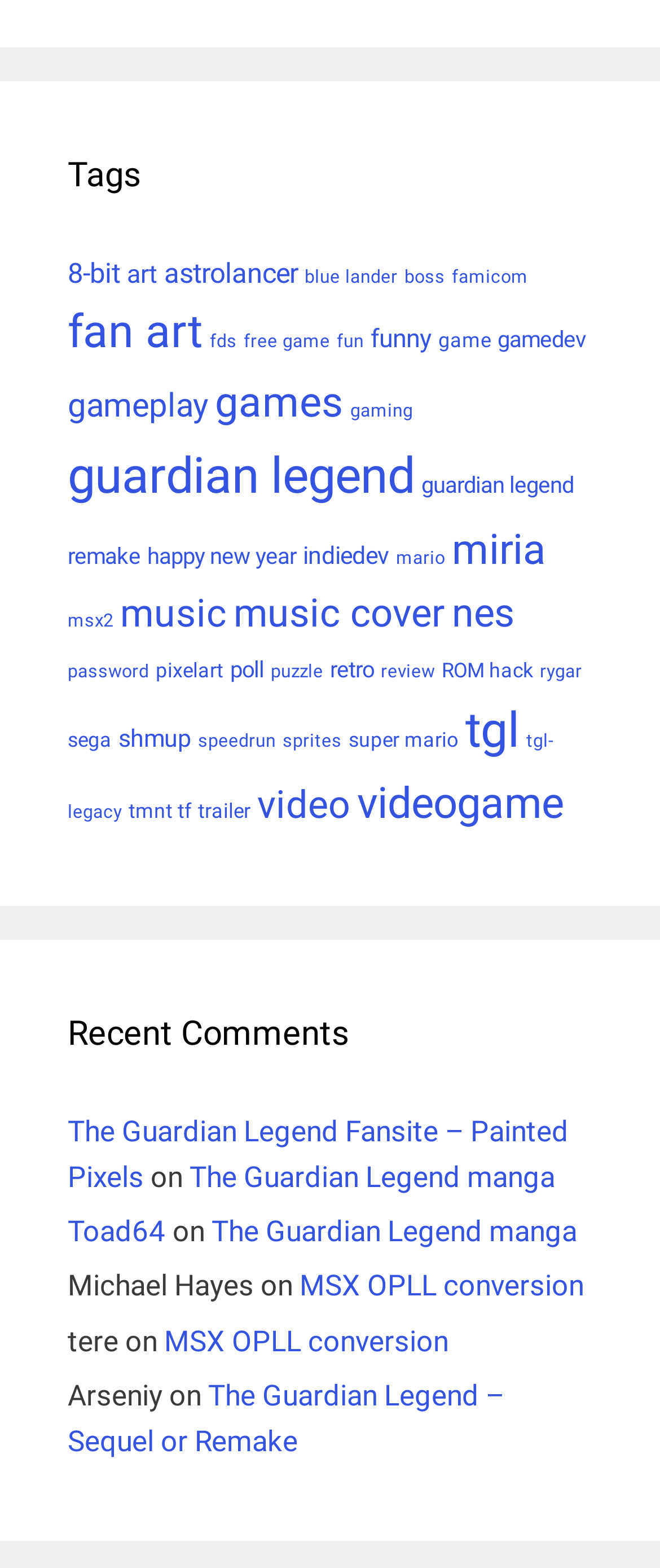Examine the image and give a thorough answer to the following question:
How many tags are available?

I counted the number of links under the 'Tags' heading, and there are 30 links, each representing a tag.